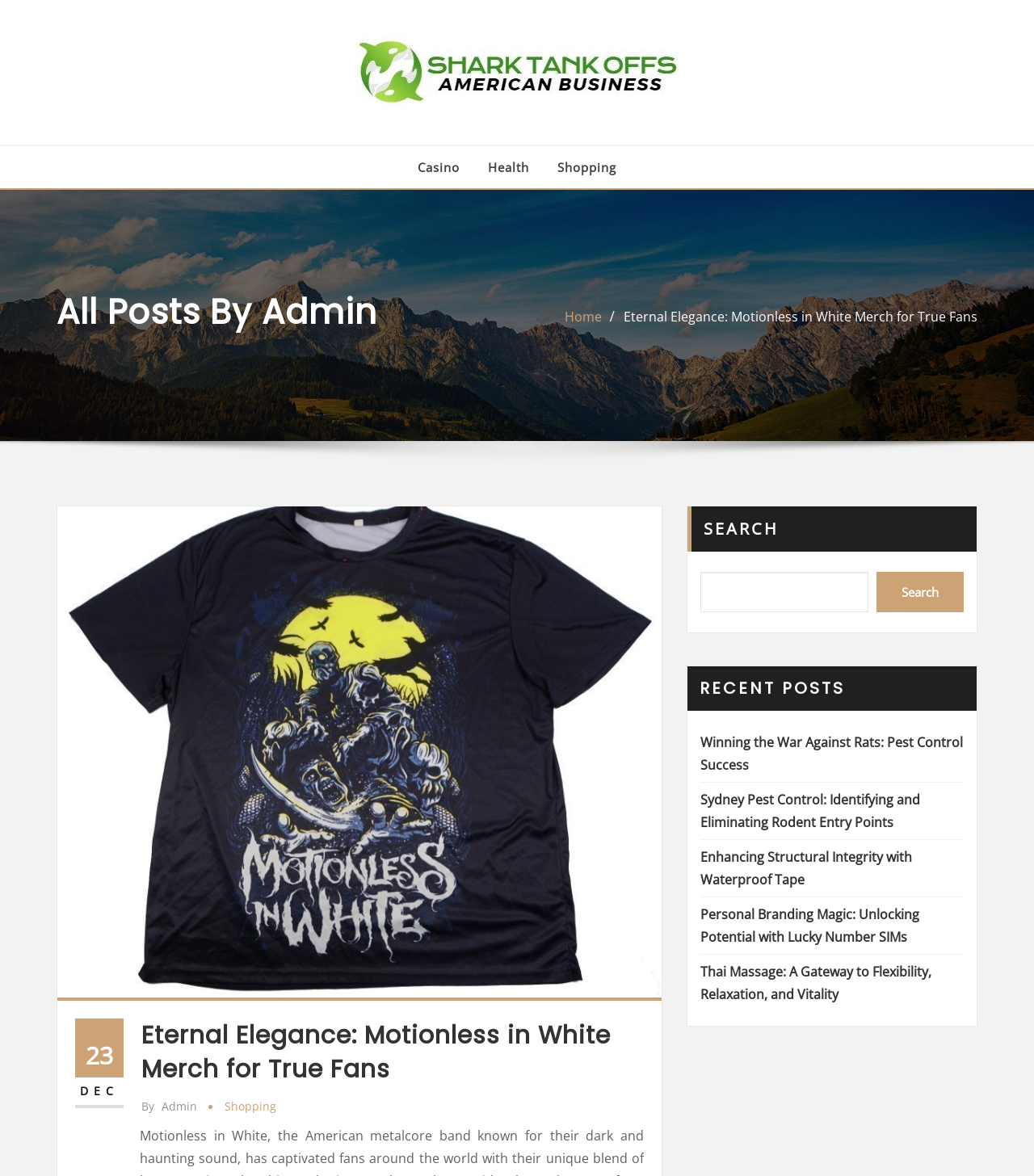Please provide a brief answer to the question using only one word or phrase: 
What is the author of the posts on this page?

Admin